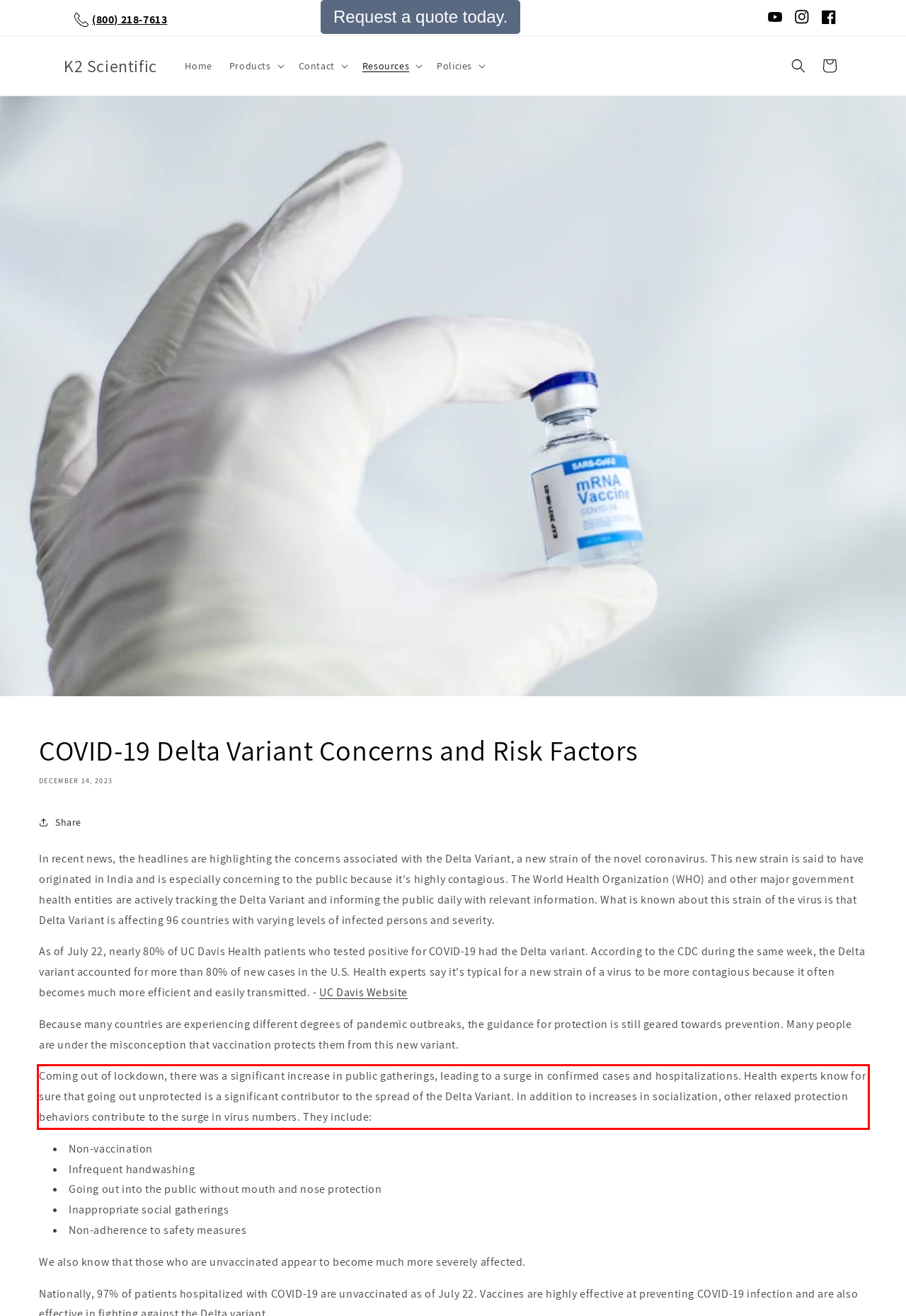Within the screenshot of the webpage, locate the red bounding box and use OCR to identify and provide the text content inside it.

Coming out of lockdown, there was a significant increase in public gatherings, leading to a surge in confirmed cases and hospitalizations. Health experts know for sure that going out unprotected is a significant contributor to the spread of the Delta Variant. In addition to increases in socialization, other relaxed protection behaviors contribute to the surge in virus numbers. They include: